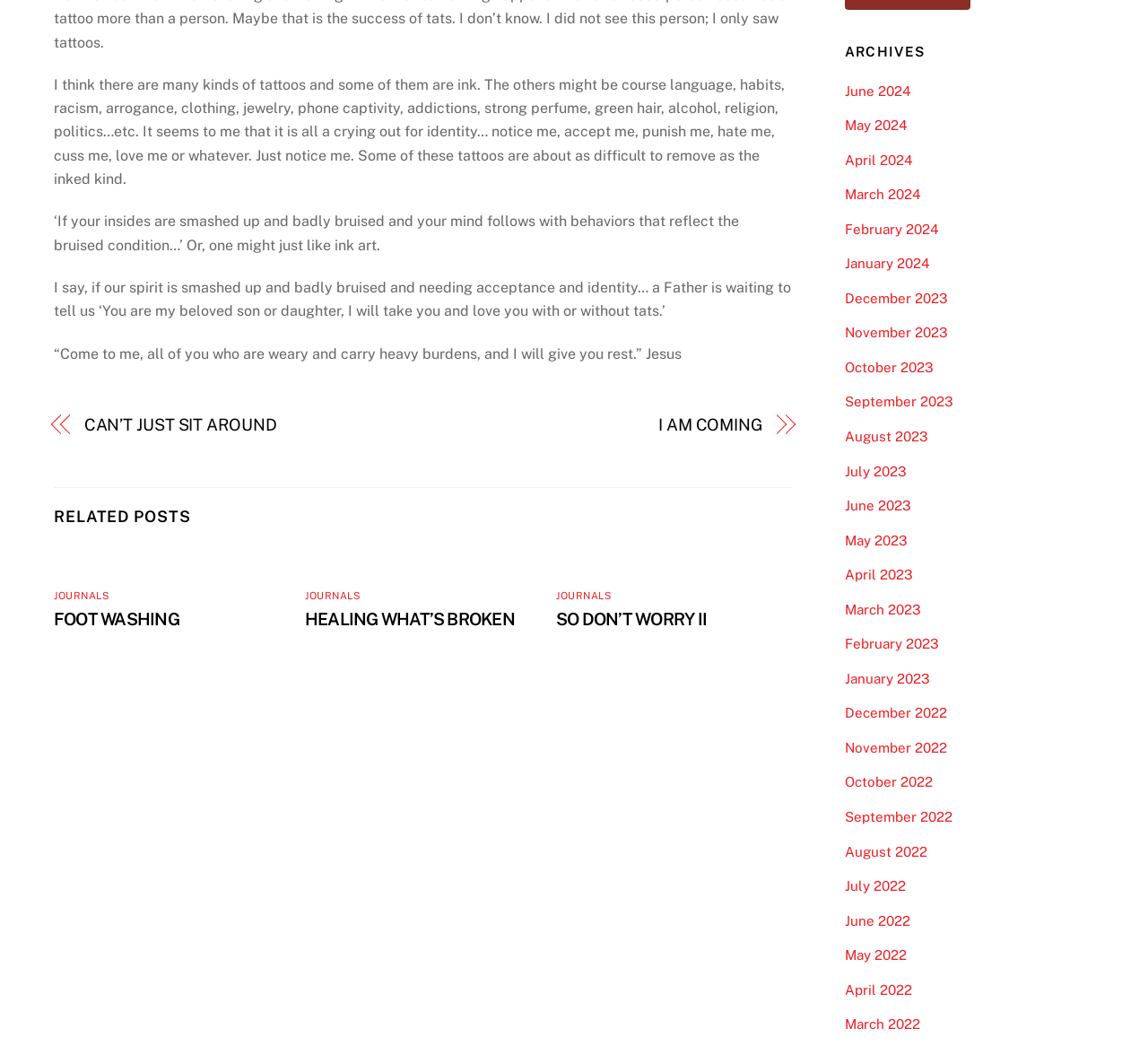Refer to the element description alt="adbaran Logo" and identify the corresponding bounding box in the screenshot. Format the coordinates as (top-left x, top-left y, bottom-right x, bottom-right y) with values in the range of 0 to 1.

None